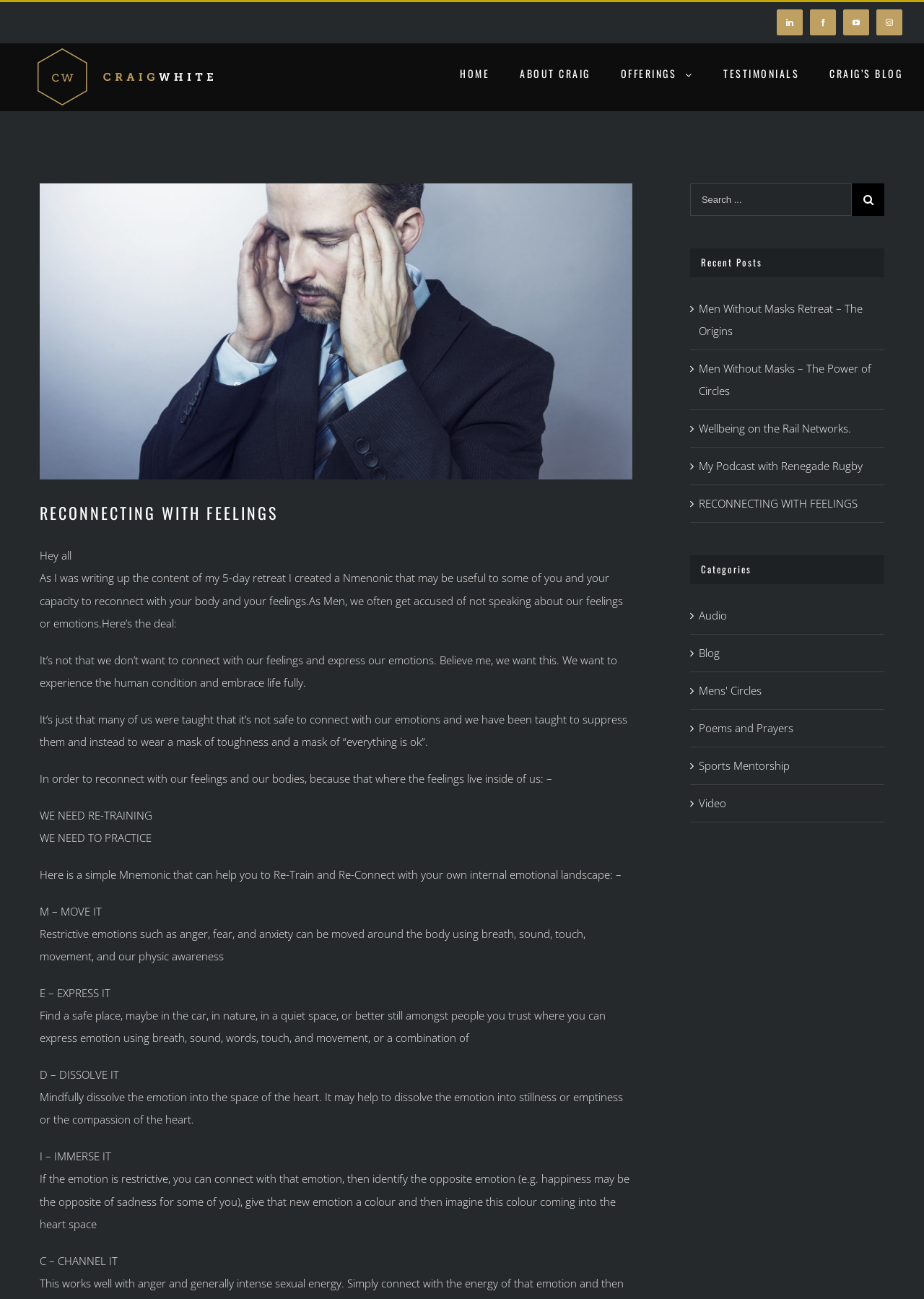What is the purpose of the mnemonic 'M - MOVE IT'?
Please answer using one word or phrase, based on the screenshot.

To move restrictive emotions